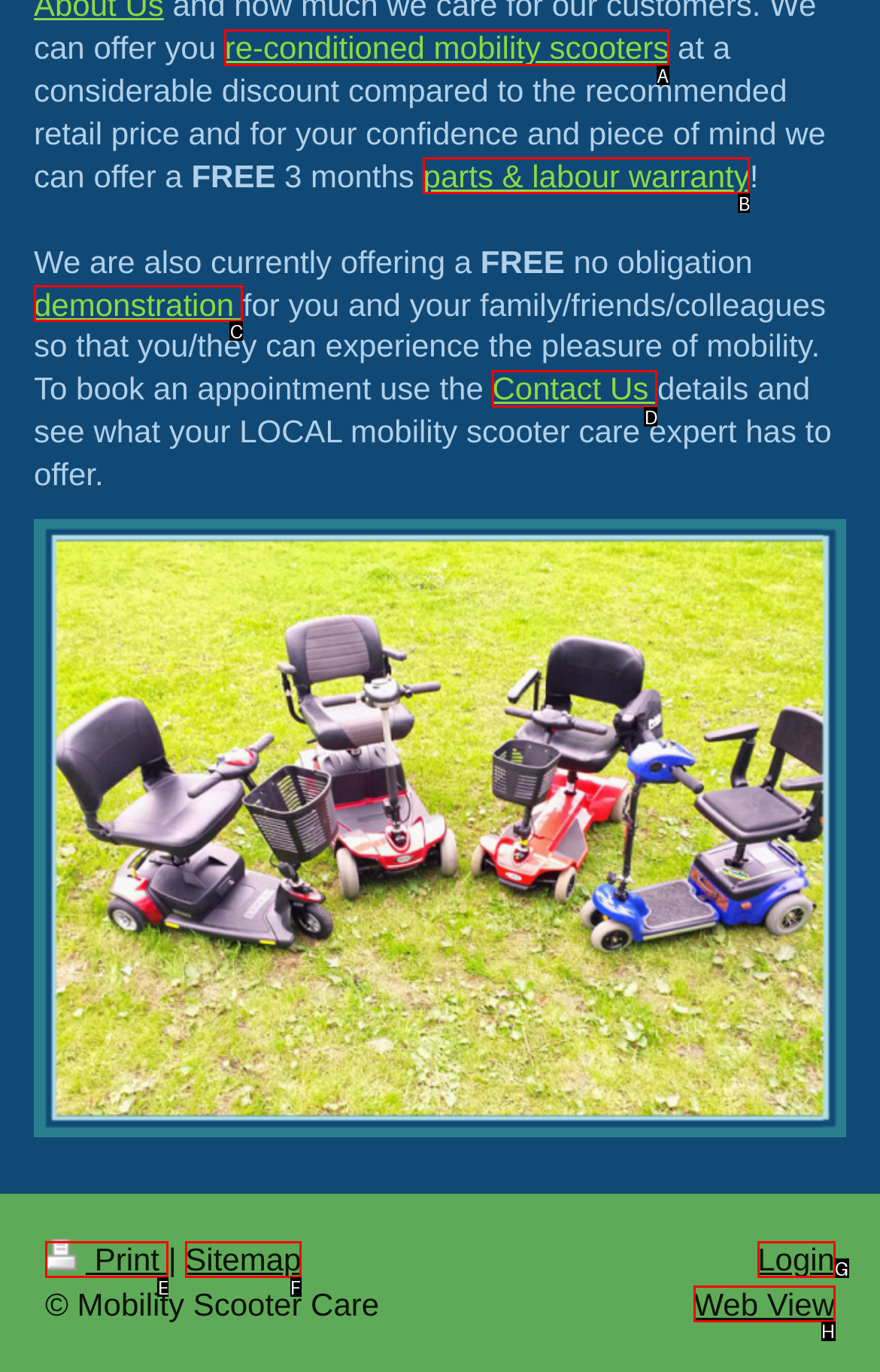Identify the correct UI element to click to achieve the task: Contact Us.
Answer with the letter of the appropriate option from the choices given.

D